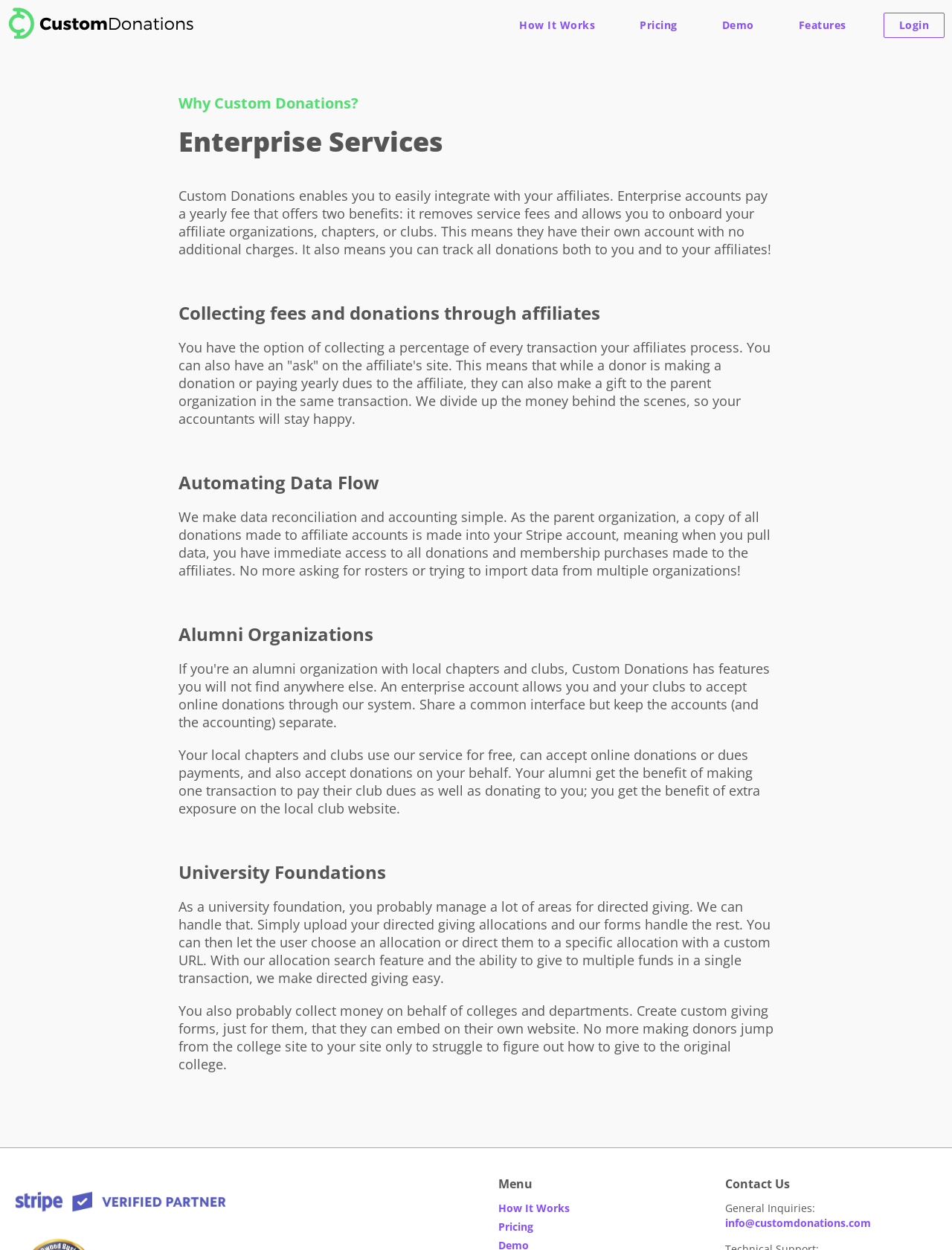Identify the bounding box for the UI element specified in this description: "How It Works". The coordinates must be four float numbers between 0 and 1, formatted as [left, top, right, bottom].

[0.523, 0.961, 0.598, 0.973]